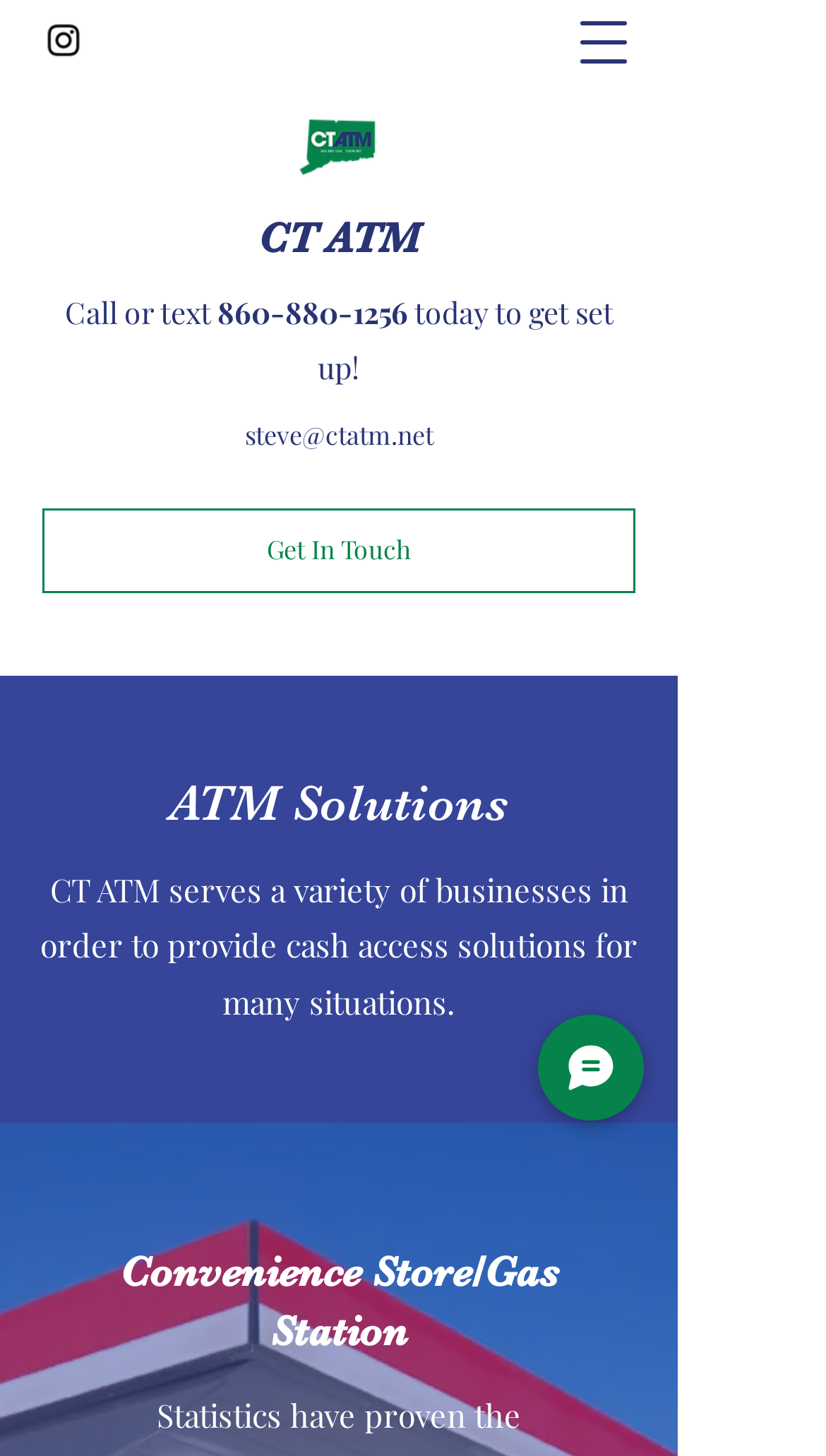What type of businesses does CT ATM serve?
Refer to the image and answer the question using a single word or phrase.

Convenience Store/Gas Station